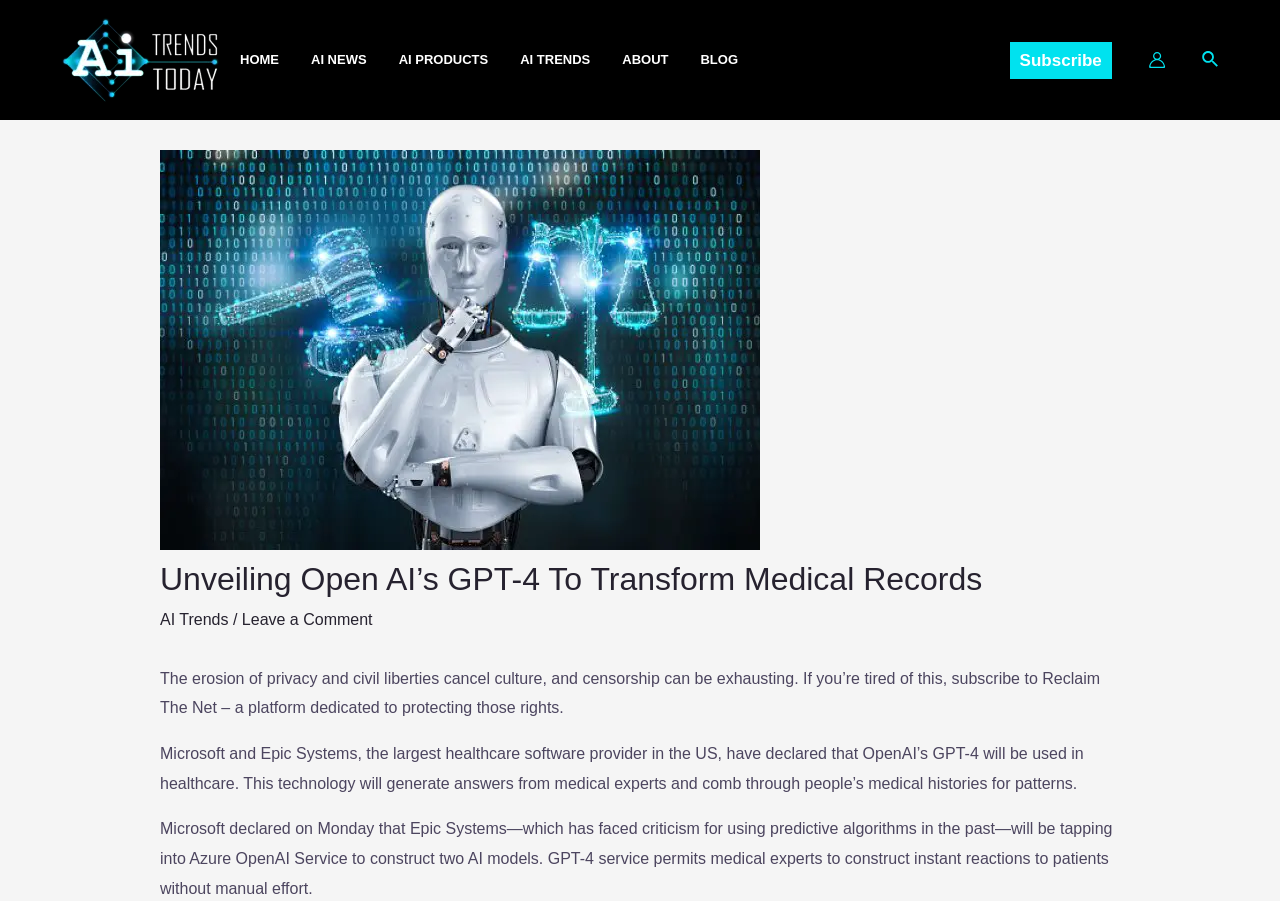For the following element description, predict the bounding box coordinates in the format (top-left x, top-left y, bottom-right x, bottom-right y). All values should be floating point numbers between 0 and 1. Description: AI News

[0.243, 0.0, 0.311, 0.133]